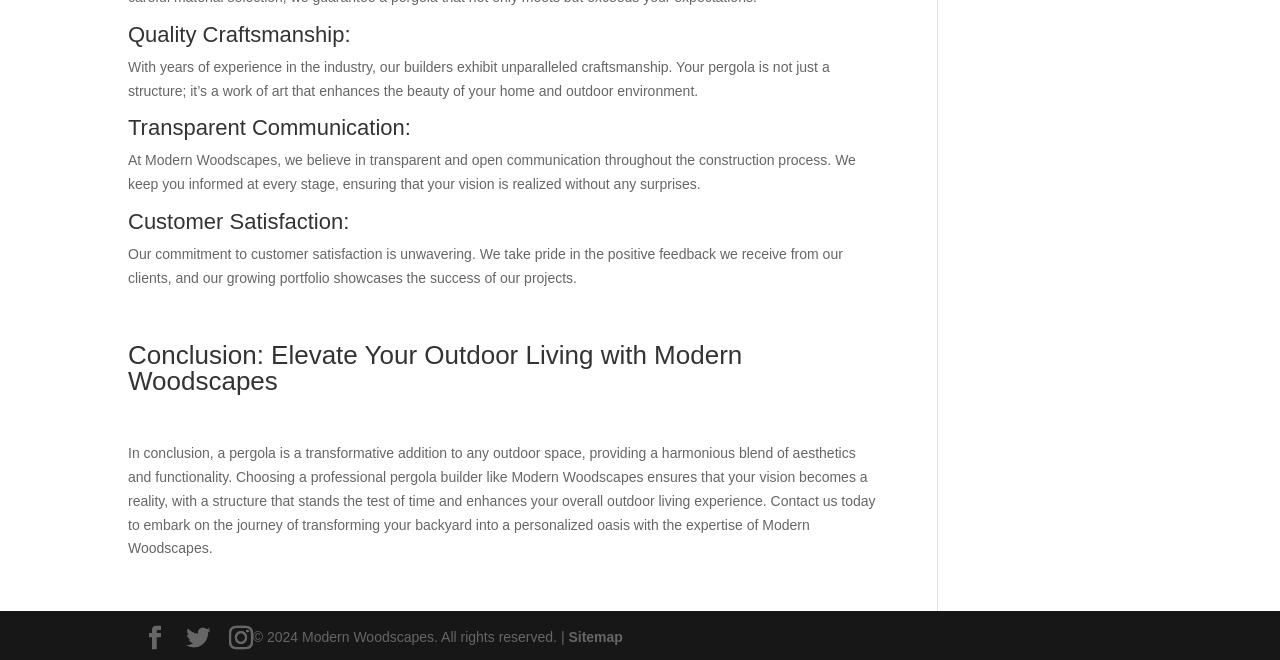What is the call-to-action?
Based on the visual, give a brief answer using one word or a short phrase.

Contact us